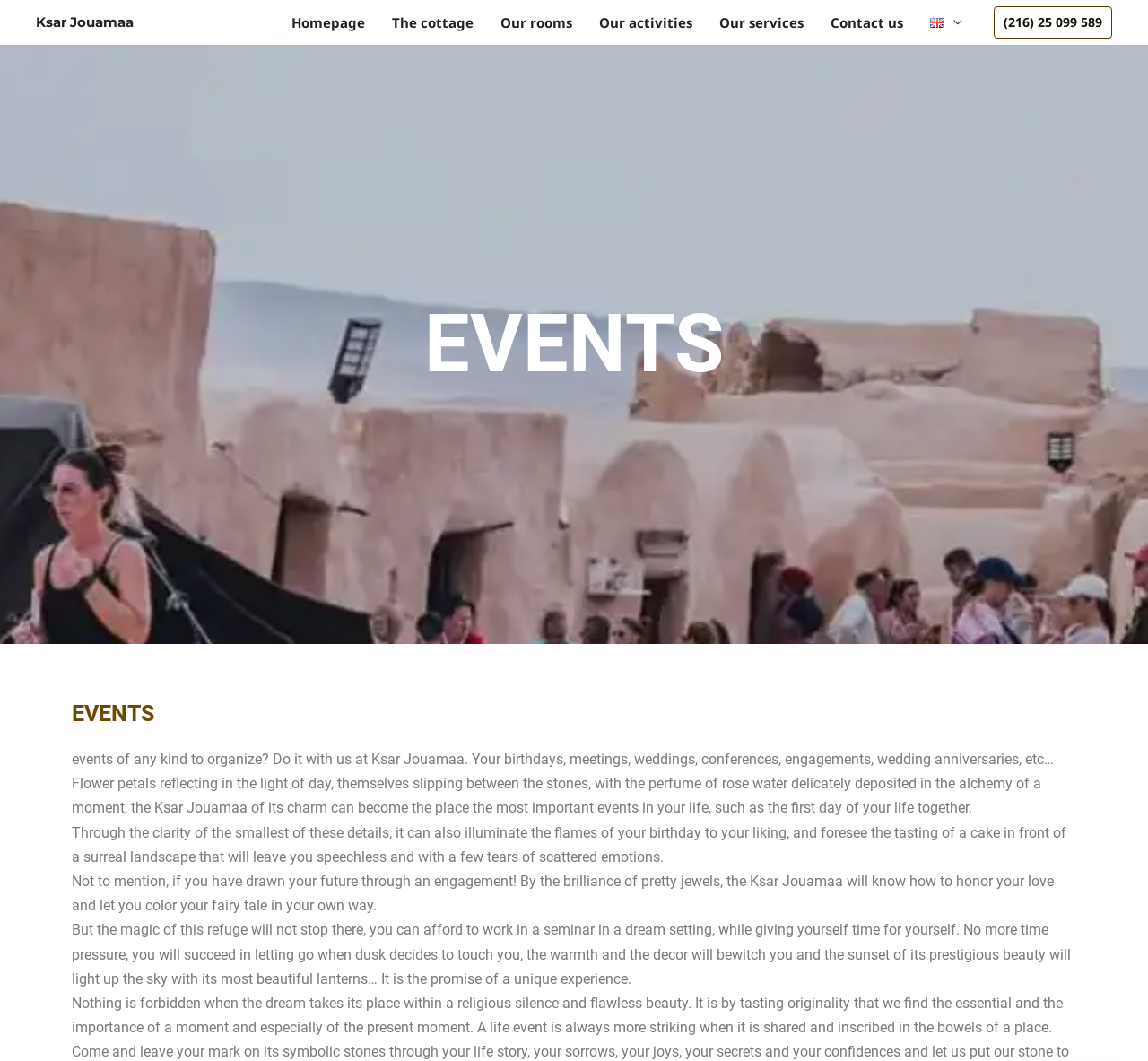Determine the bounding box coordinates for the region that must be clicked to execute the following instruction: "Click on the 'Contact us' link".

[0.712, 0.0, 0.798, 0.042]